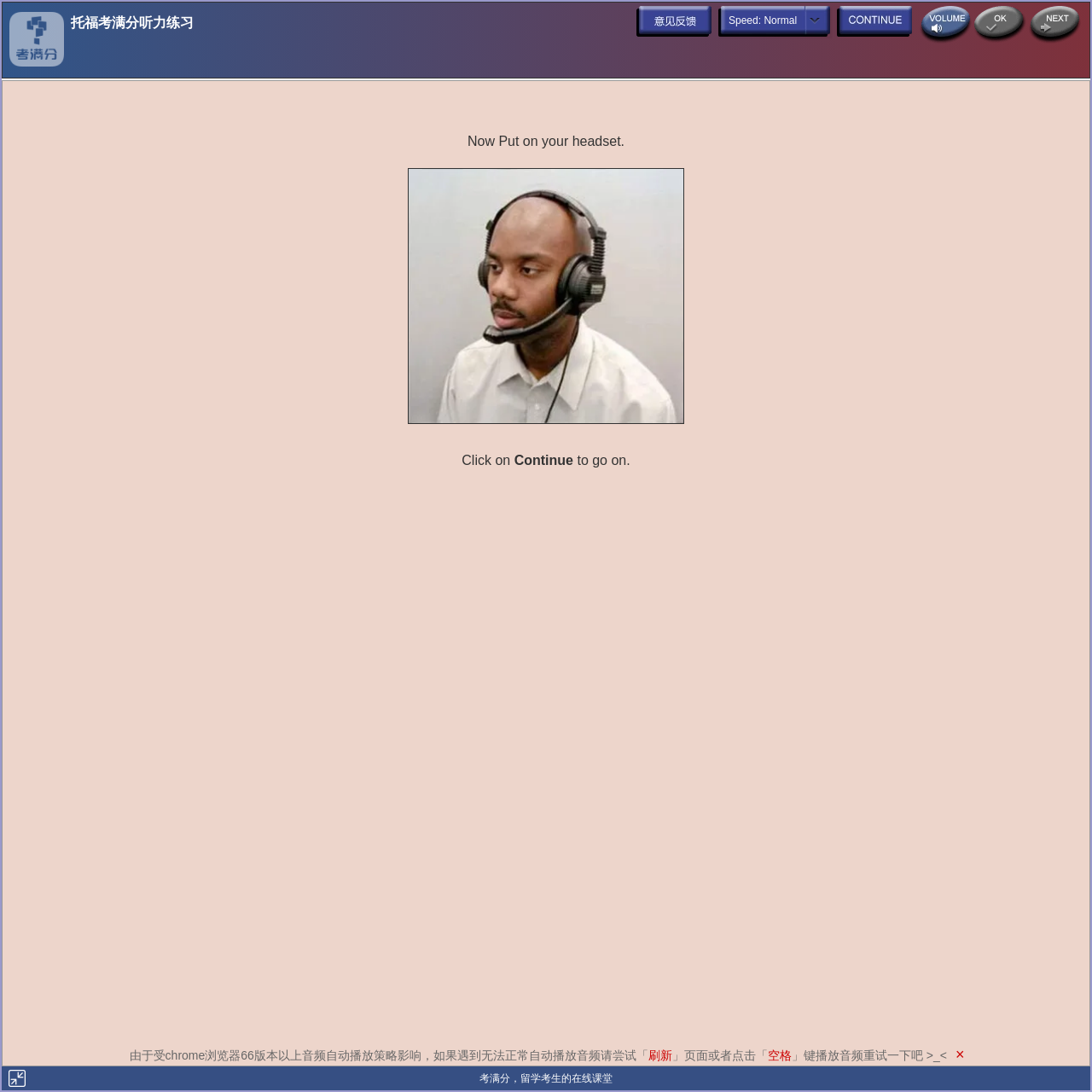Refer to the image and provide an in-depth answer to the question:
What should the user do if the audio does not play automatically?

I found the answer by reading the text '如果遇到无法正常自动播放音频请尝试「刷新」页面或者点击「空格」键播放音频重试一下吧' which provides a solution for the user if the audio does not play automatically.